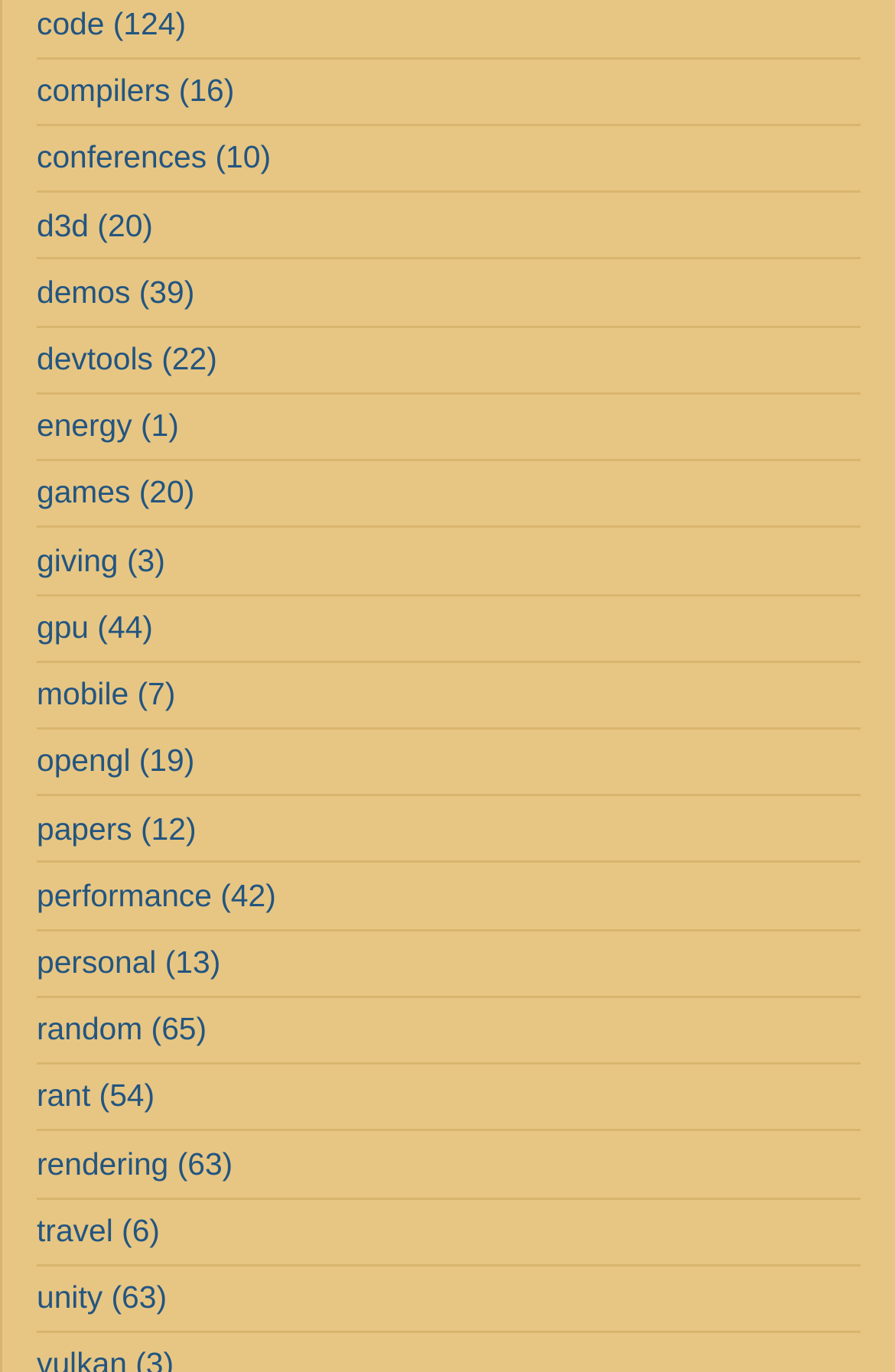What is the topic of the link with the most subtopics?
Please look at the screenshot and answer using one word or phrase.

random